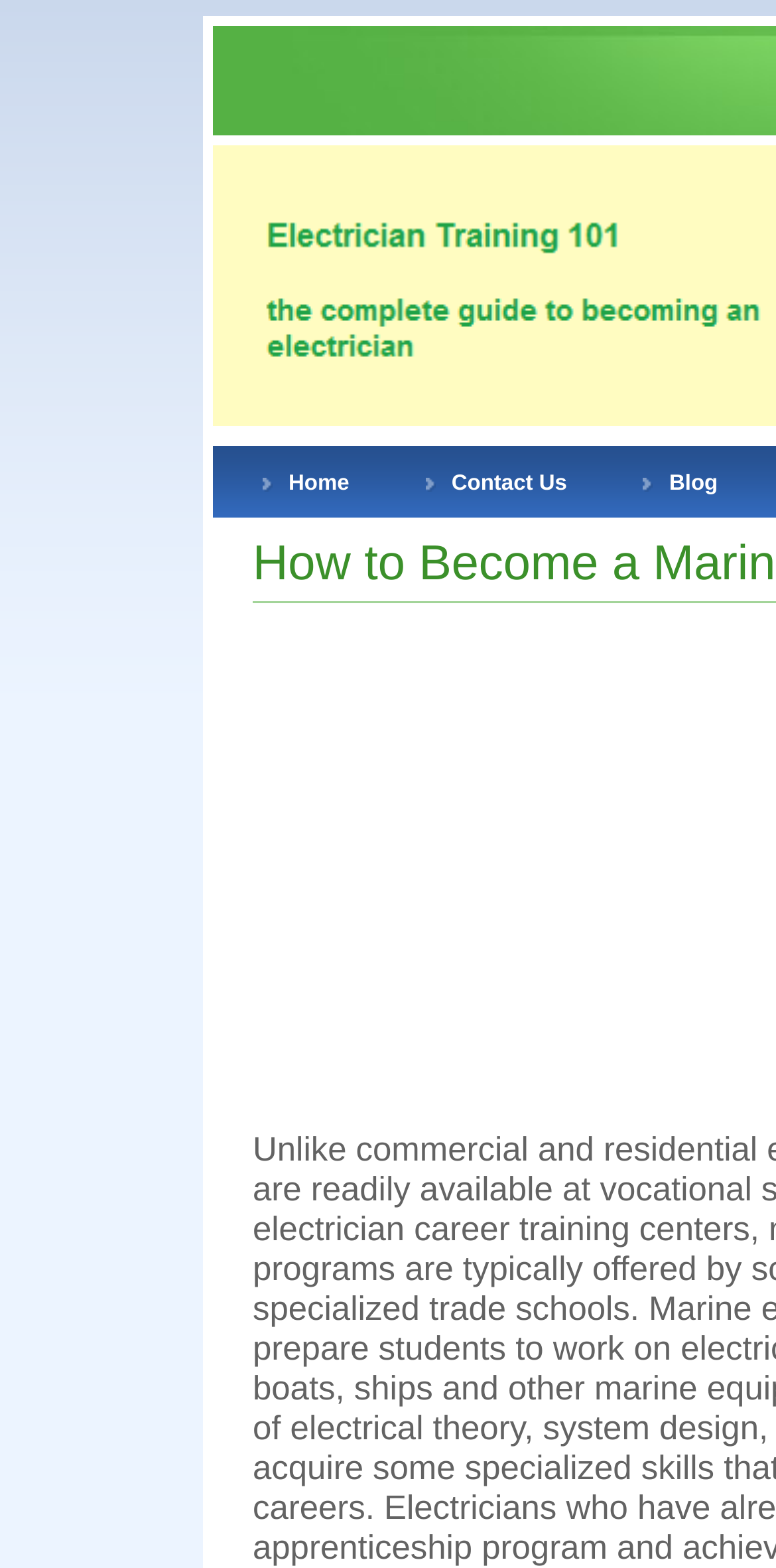Give the bounding box coordinates for the element described as: "Home".

[0.338, 0.301, 0.54, 0.316]